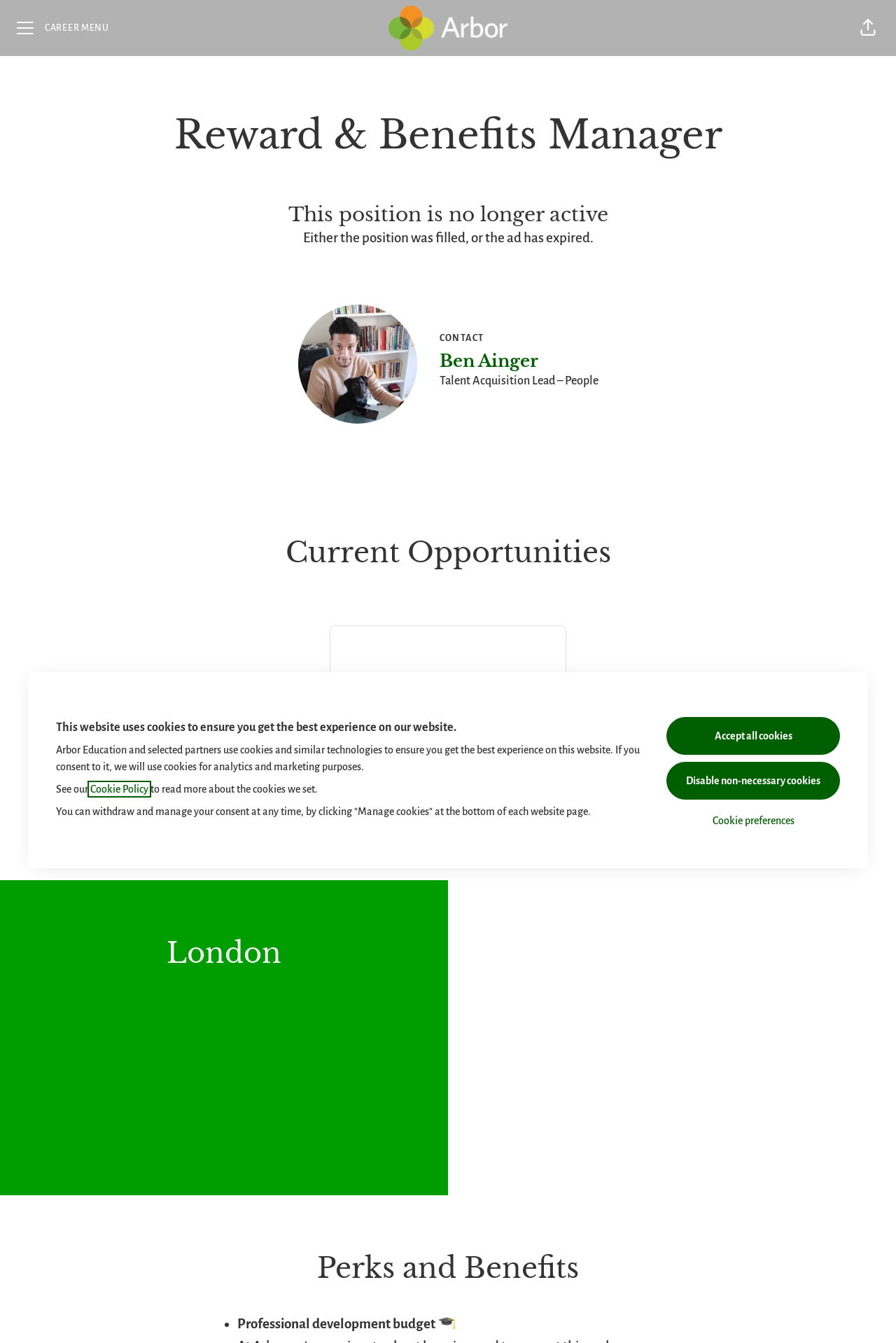Locate the bounding box coordinates of the region to be clicked to comply with the following instruction: "Click CAREER MENU button". The coordinates must be four float numbers between 0 and 1, in the form [left, top, right, bottom].

[0.006, 0.006, 0.134, 0.035]